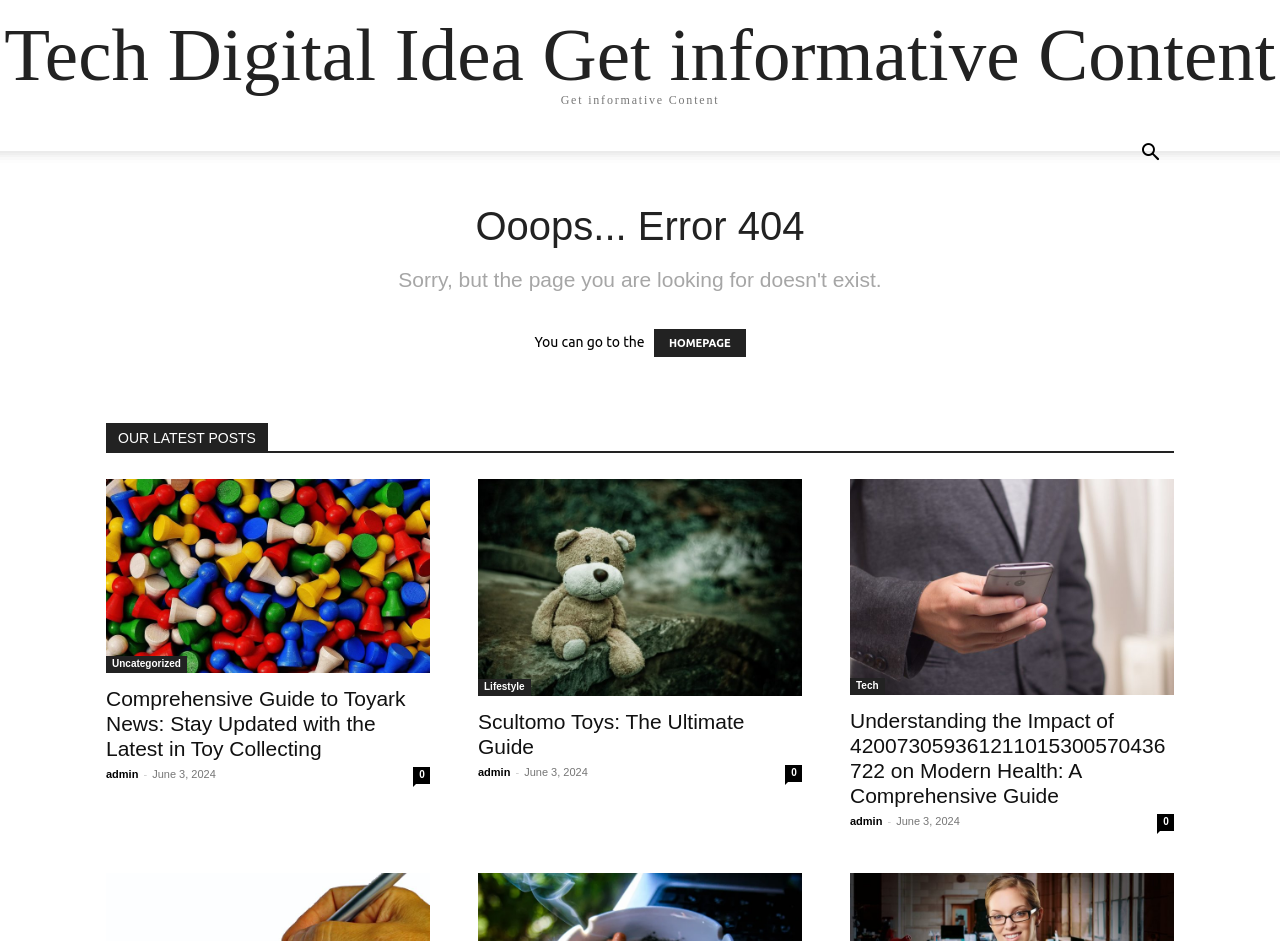Respond to the following query with just one word or a short phrase: 
What is the purpose of the 'Search' button?

To search content